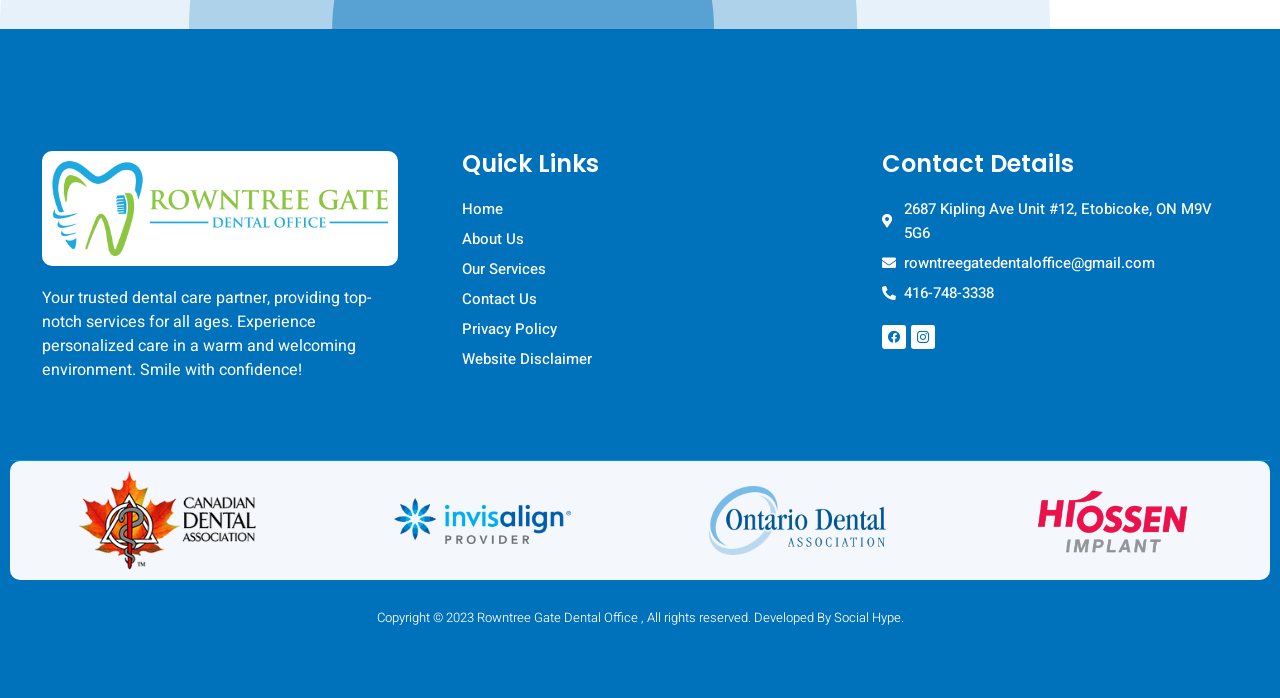Pinpoint the bounding box coordinates of the element to be clicked to execute the instruction: "Get the office address".

[0.689, 0.283, 0.967, 0.352]